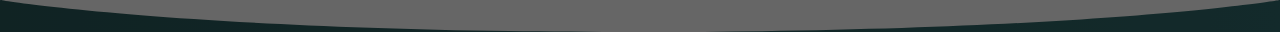Given the content of the image, can you provide a detailed answer to the question?
What is the theme of the image?

The caption explicitly states that the theme of the image captures the essence of collaboration and innovation, which aligns with Nativy's mission to provide automated, professional human translation services.